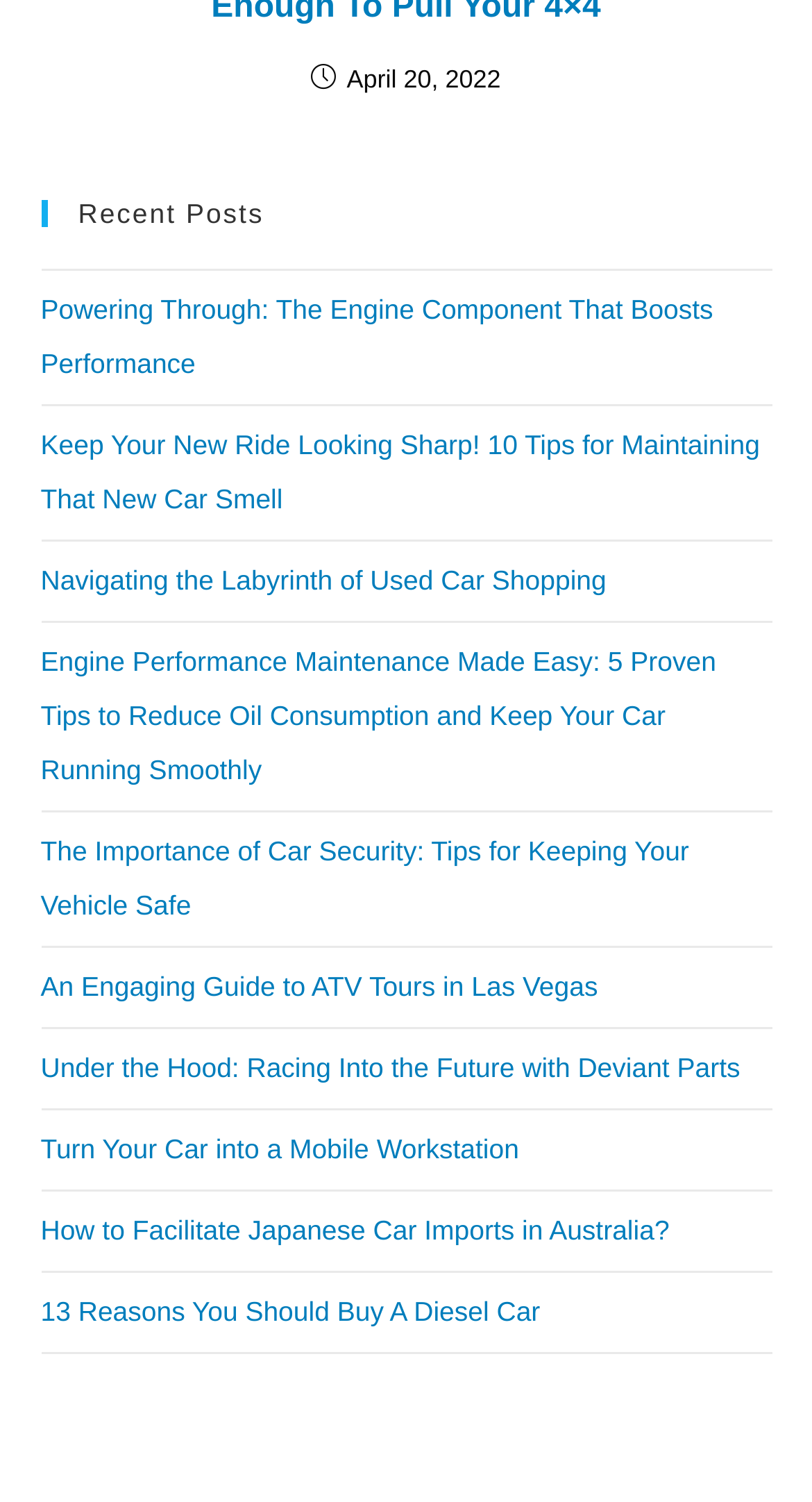Provide your answer in a single word or phrase: 
How many links are in the Primary Sidebar?

10